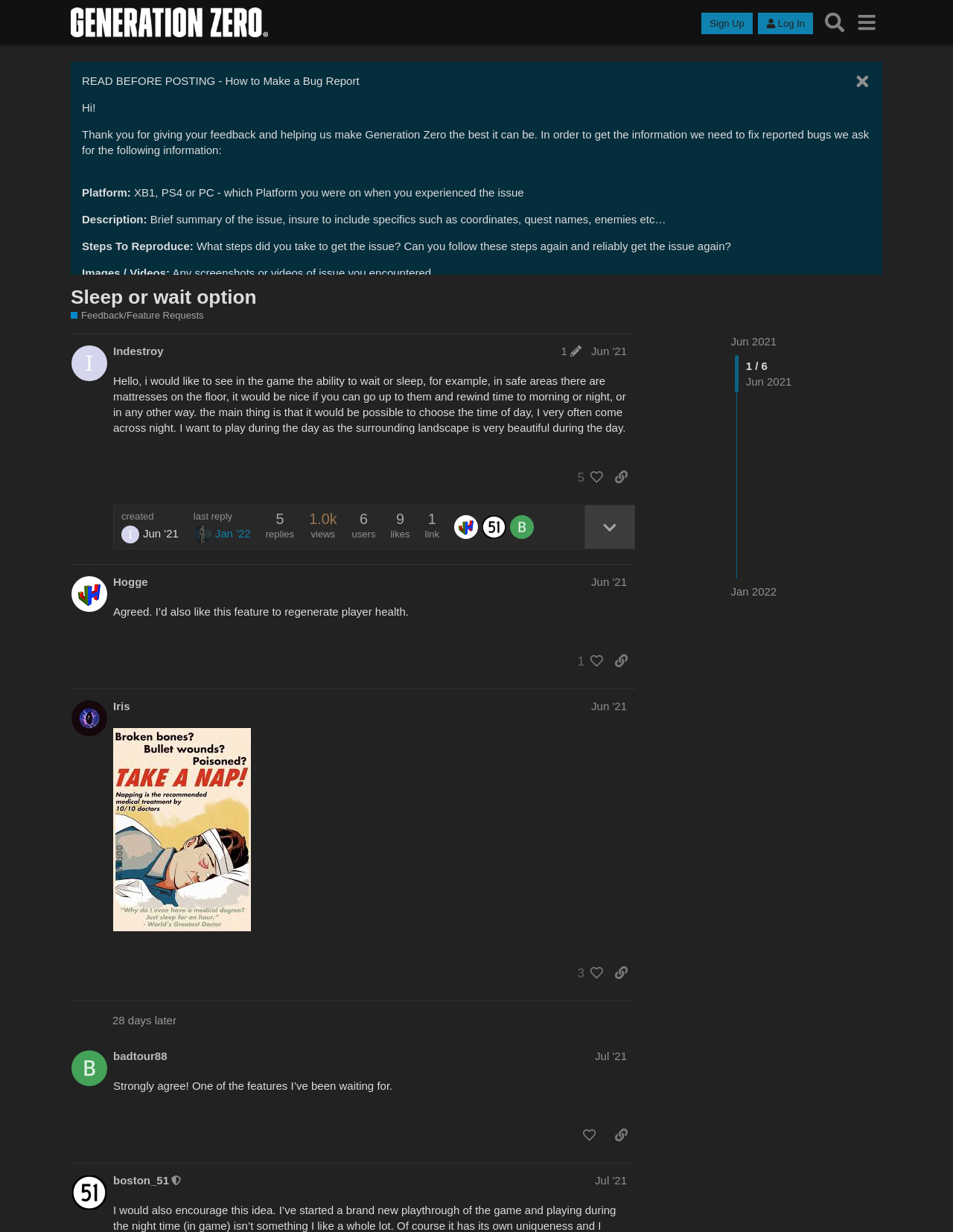Please give a concise answer to this question using a single word or phrase: 
What is the name of the forum?

Generation Zero Forum